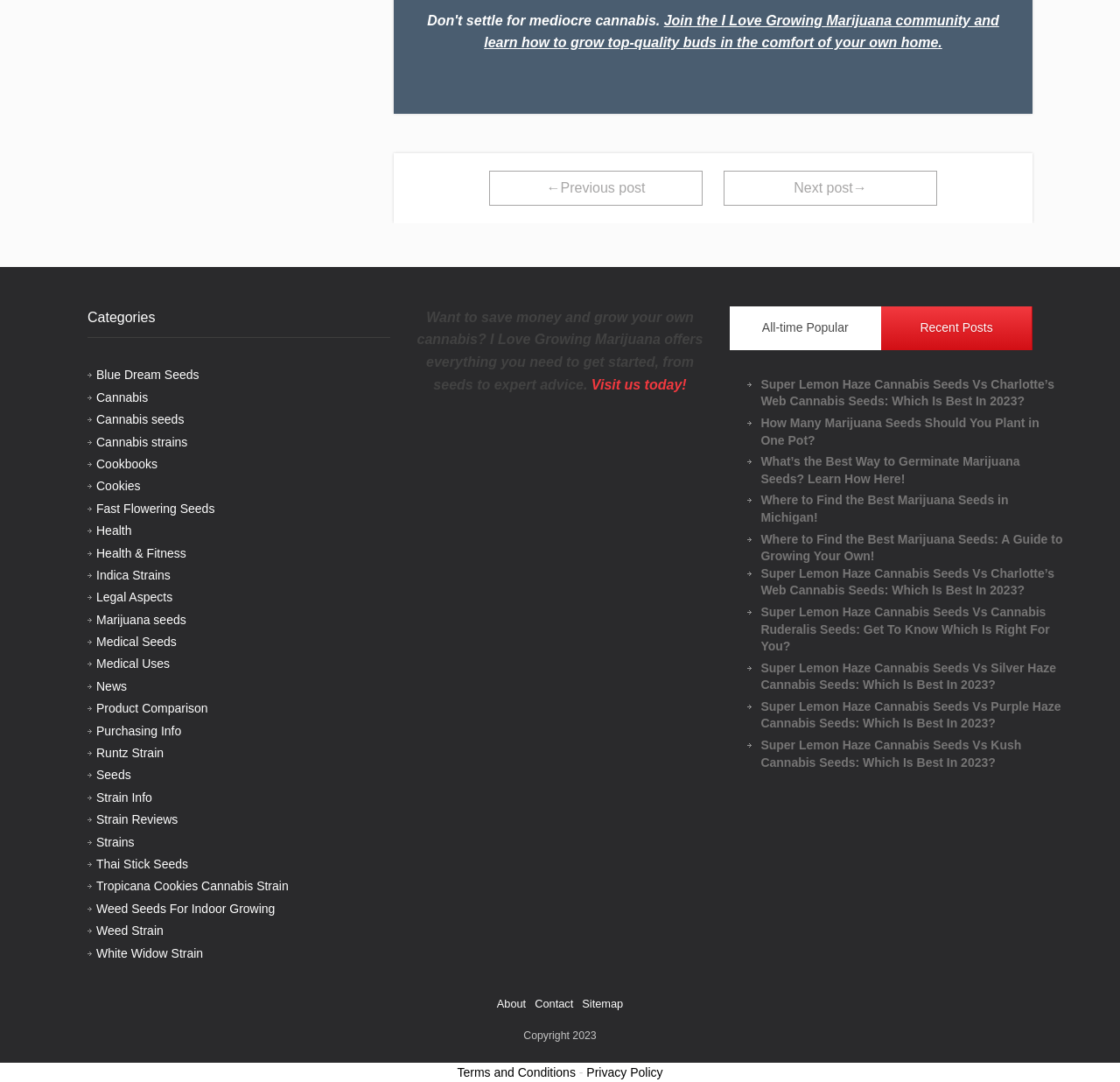Find the bounding box coordinates for the element that must be clicked to complete the instruction: "View previous post". The coordinates should be four float numbers between 0 and 1, indicated as [left, top, right, bottom].

[0.437, 0.158, 0.627, 0.19]